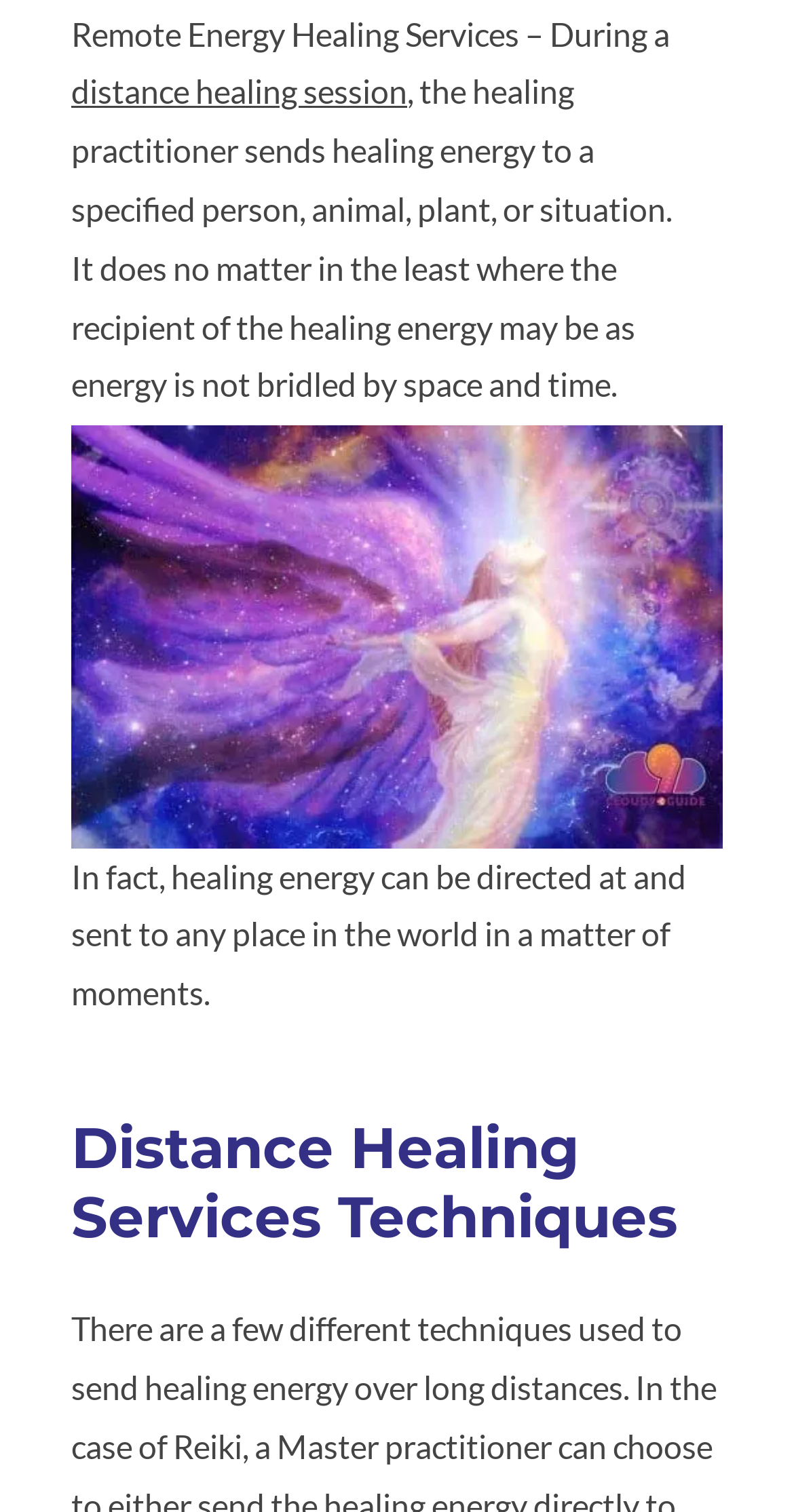Identify the bounding box for the described UI element. Provide the coordinates in (top-left x, top-left y, bottom-right x, bottom-right y) format with values ranging from 0 to 1: Menu

None